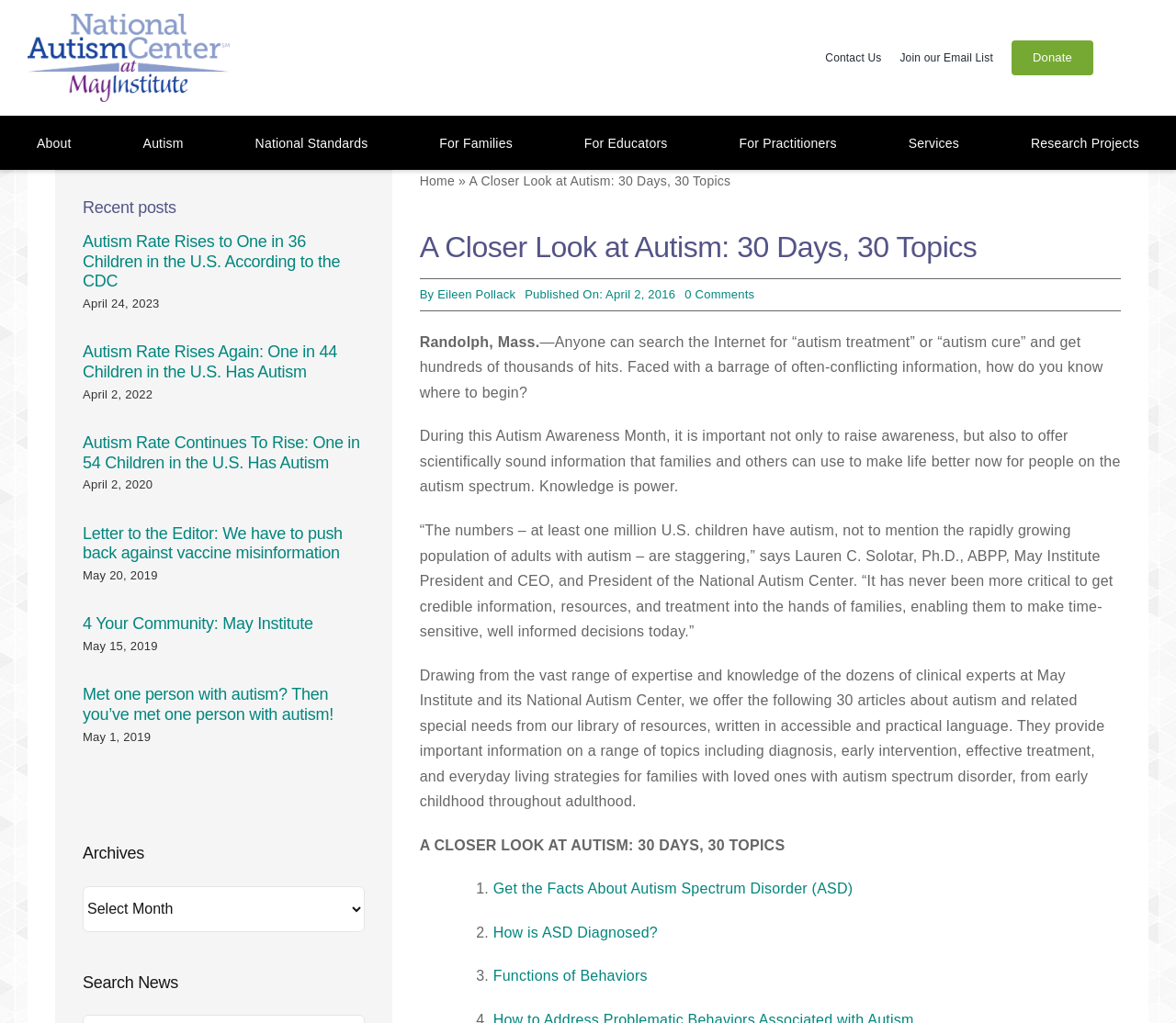Identify the bounding box of the HTML element described here: "How is ASD Diagnosed?". Provide the coordinates as four float numbers between 0 and 1: [left, top, right, bottom].

[0.419, 0.904, 0.559, 0.919]